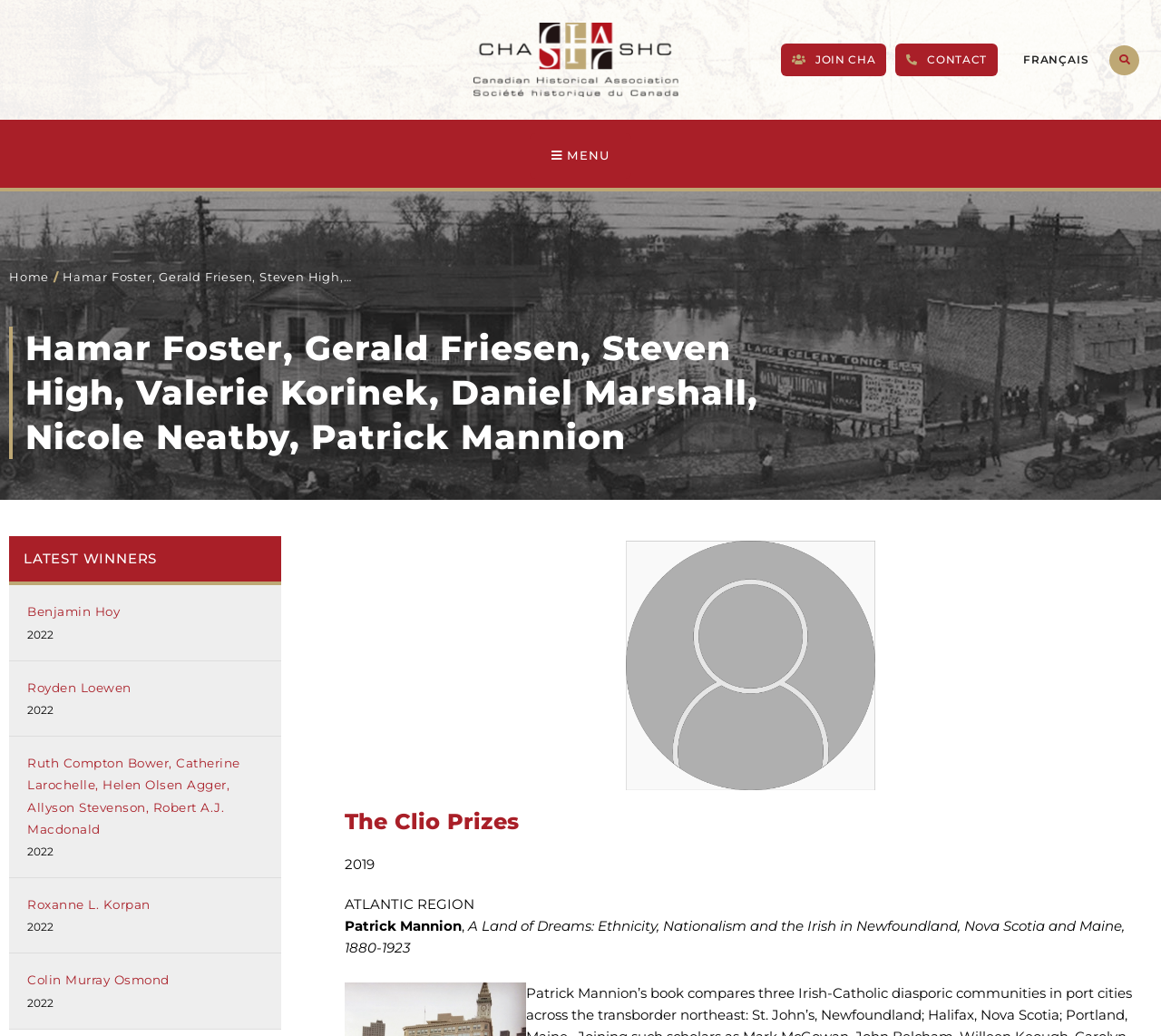Determine the bounding box coordinates of the region that needs to be clicked to achieve the task: "Follow on Instagram".

None